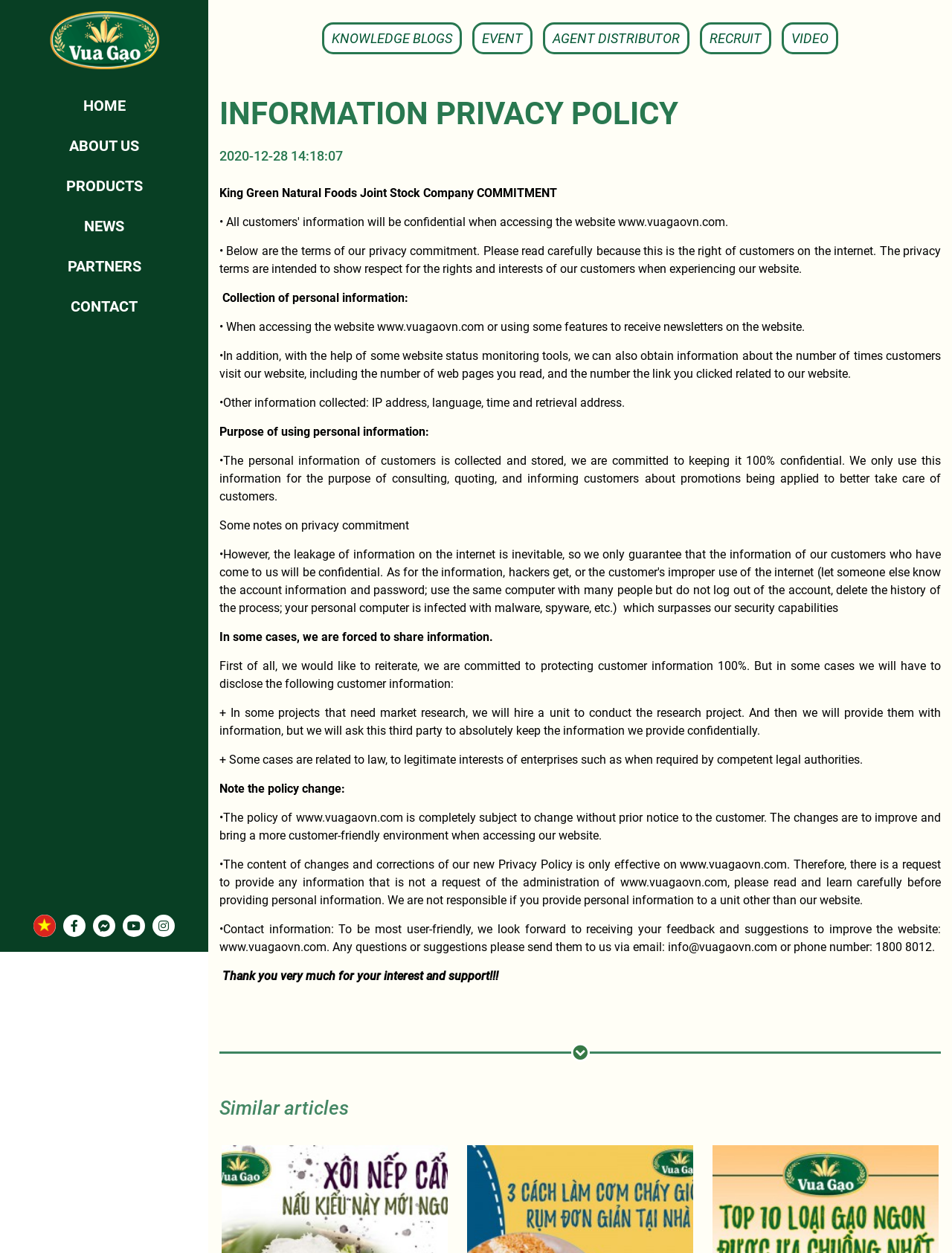What is the company's commitment to customer information?
Can you give a detailed and elaborate answer to the question?

The company, King Green Natural Foods Joint Stock Company, is committed to keeping customer information 100% confidential. This is stated in the section 'Collection of personal information'.